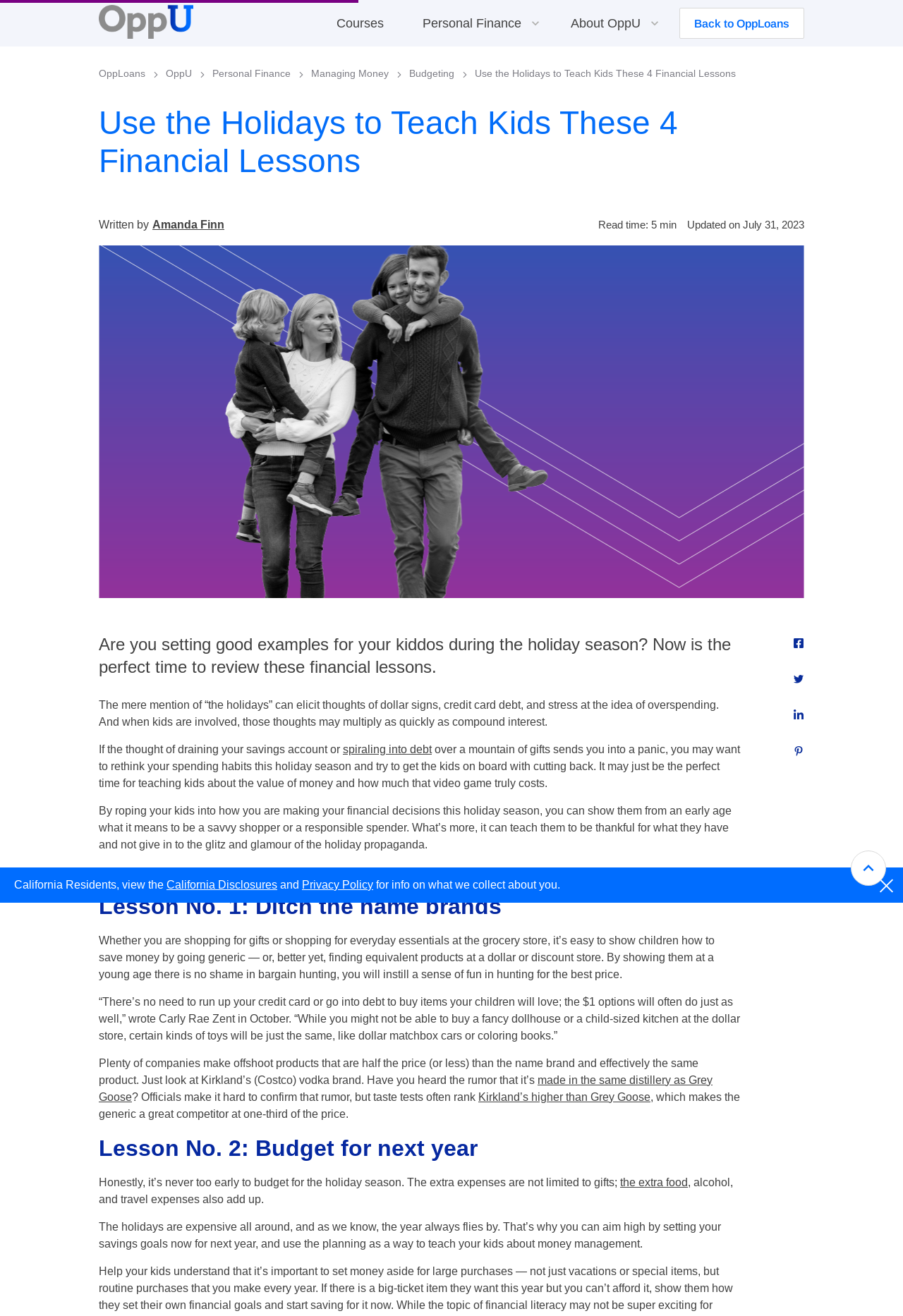Find the bounding box coordinates of the area to click in order to follow the instruction: "View California Disclosures".

[0.184, 0.668, 0.307, 0.677]